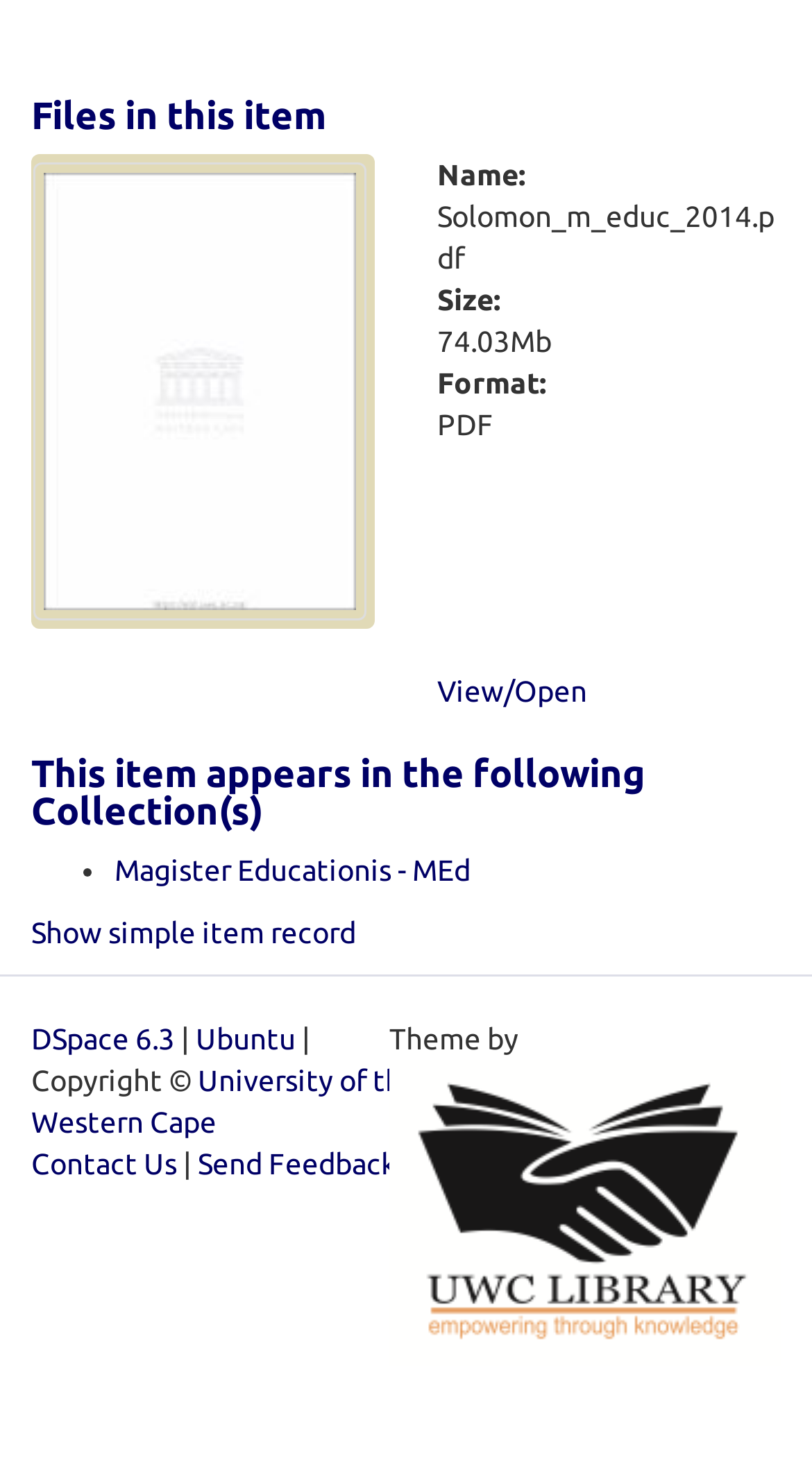Analyze the image and provide a detailed answer to the question: What is the operating system used by the server?

The operating system used by the server can be found in the link element, which is a child of the content info element. The text content of this element is 'Ubuntu', indicating the operating system used by the server.